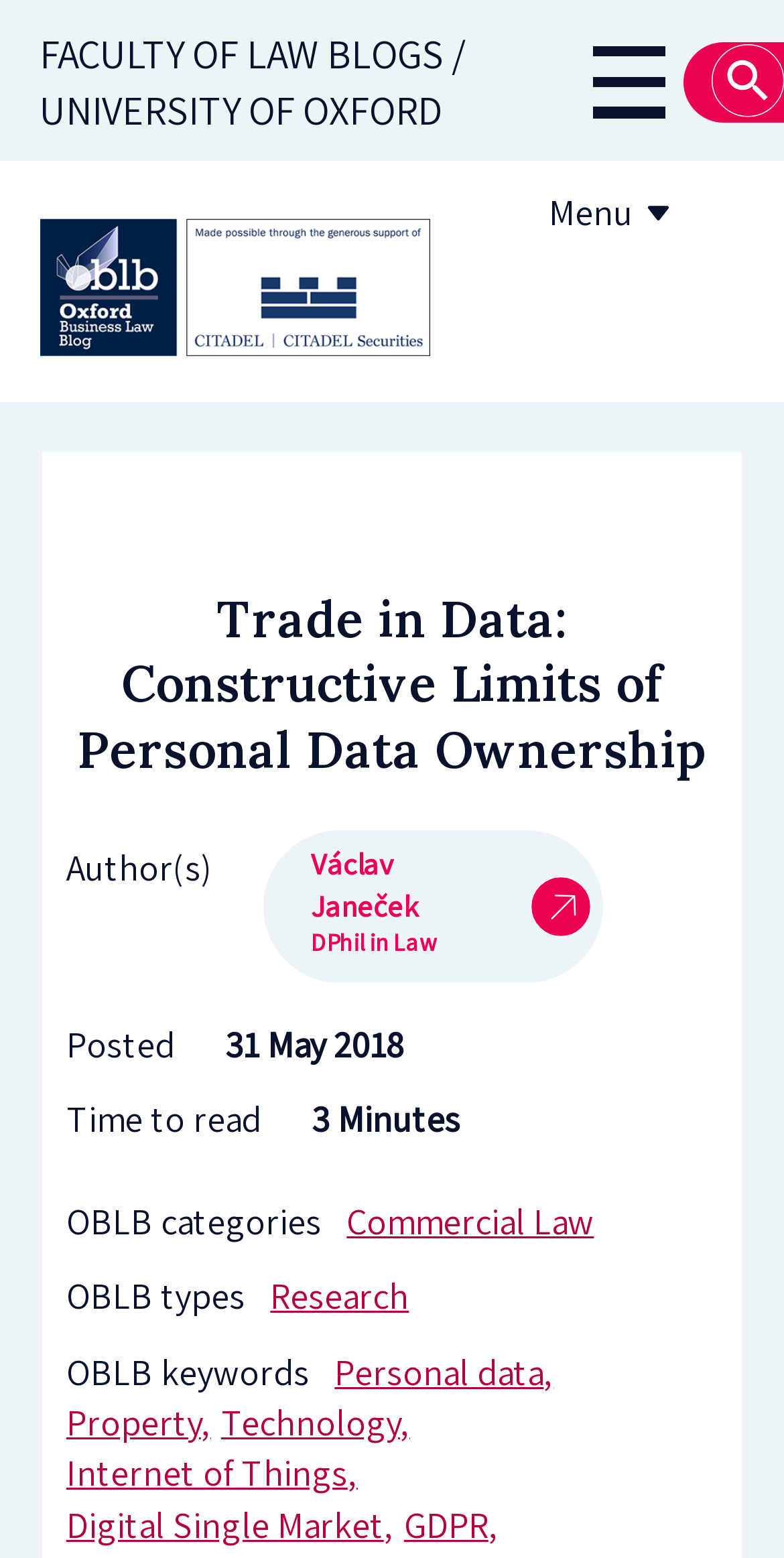Highlight the bounding box coordinates of the element that should be clicked to carry out the following instruction: "Search for a topic". The coordinates must be given as four float numbers ranging from 0 to 1, i.e., [left, top, right, bottom].

[0.907, 0.037, 0.933, 0.067]